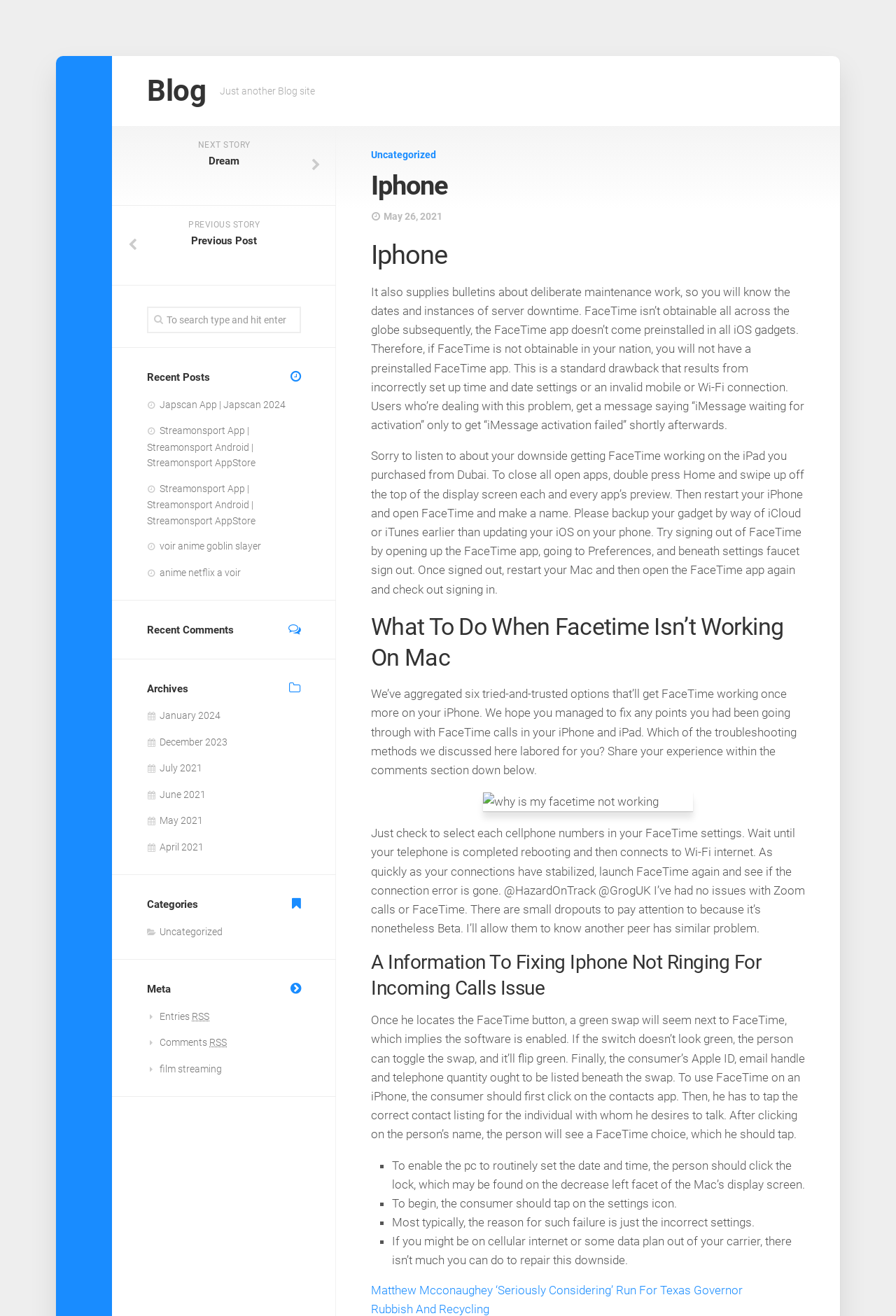Determine the bounding box coordinates of the element that should be clicked to execute the following command: "Go to the next story".

[0.125, 0.096, 0.375, 0.156]